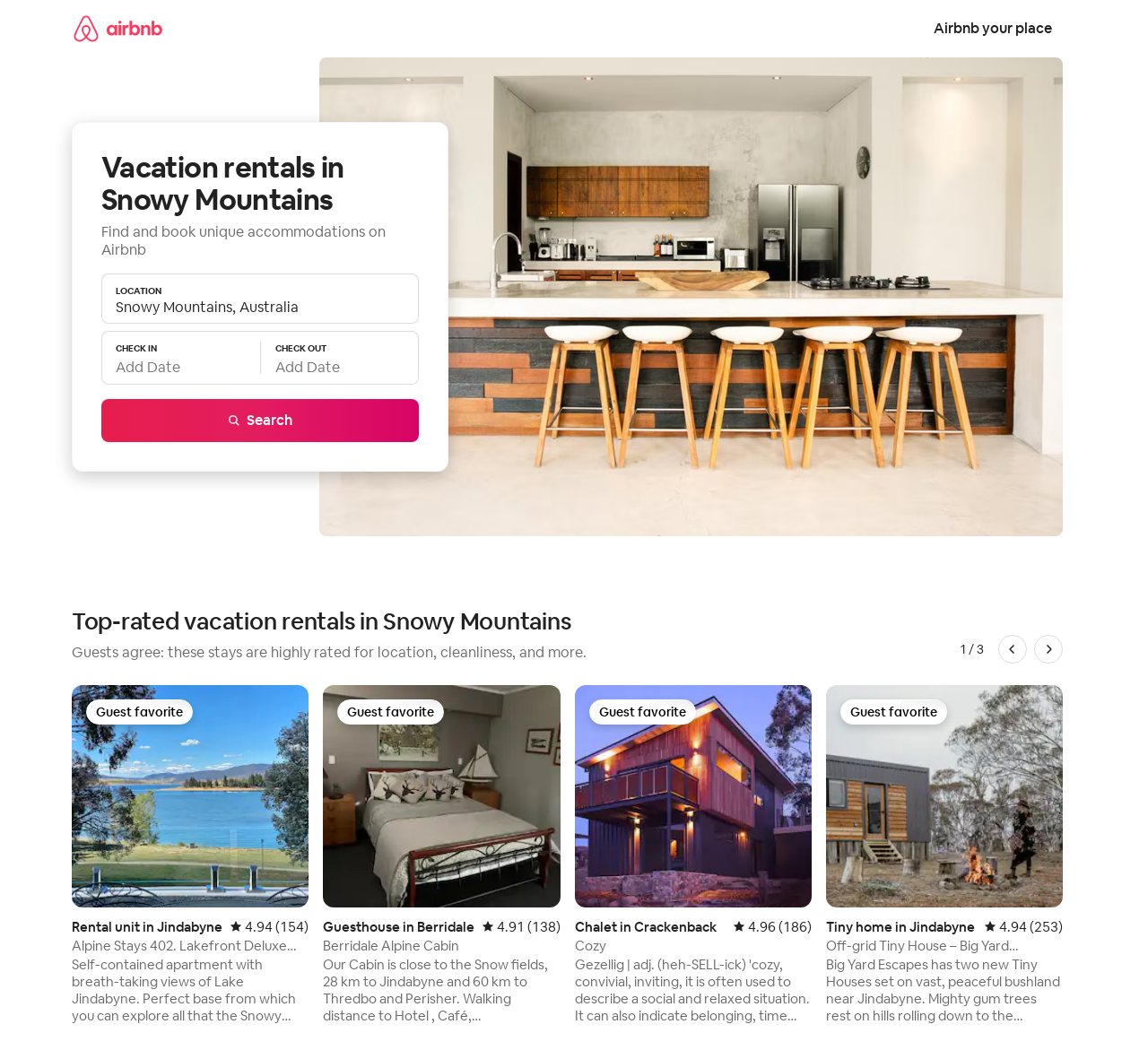Determine the bounding box coordinates of the element's region needed to click to follow the instruction: "View the top-rated vacation rental in Jindabyne". Provide these coordinates as four float numbers between 0 and 1, formatted as [left, top, right, bottom].

[0.062, 0.647, 0.269, 0.967]